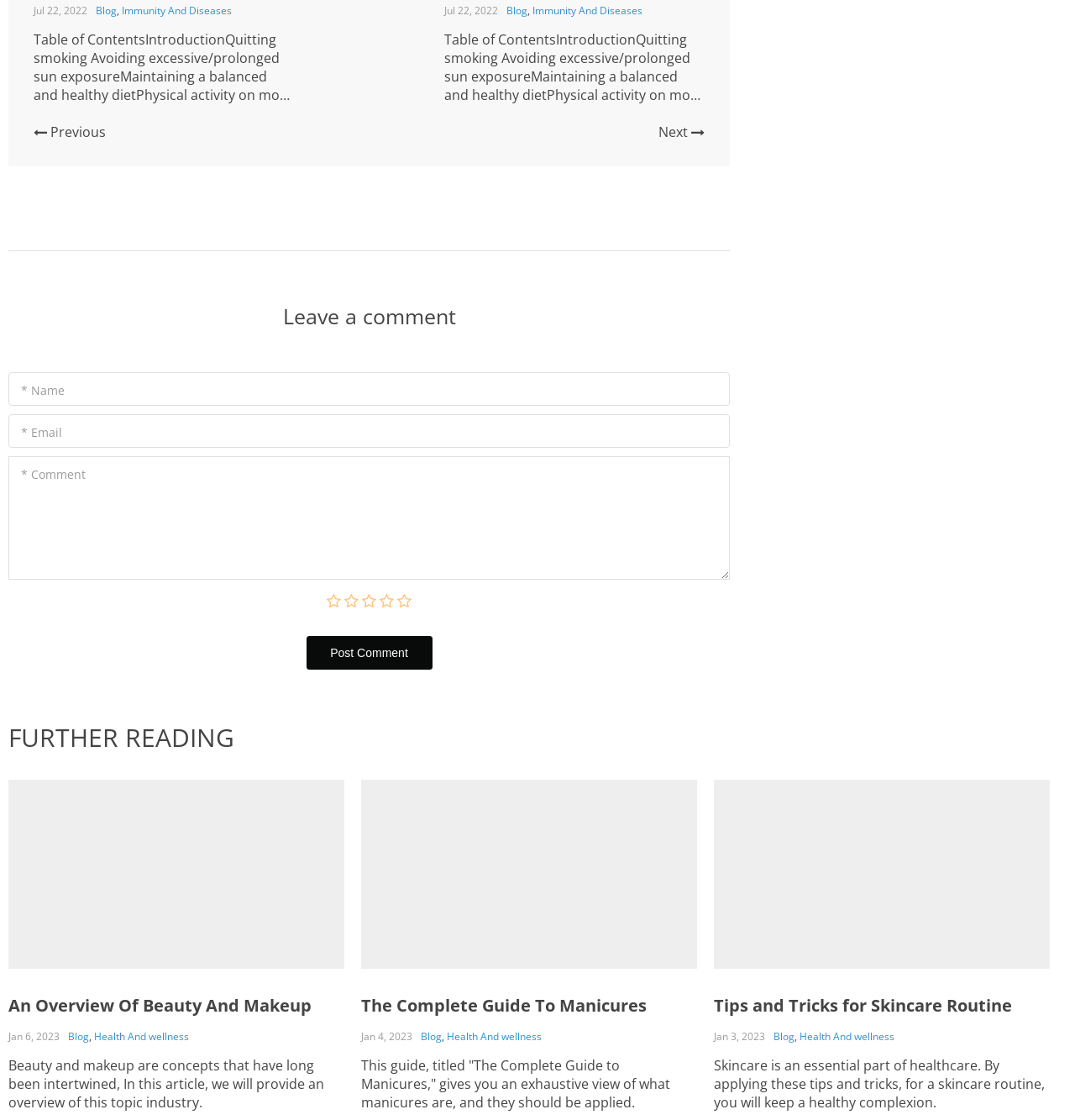Please examine the image and answer the question with a detailed explanation:
What is the purpose of the textbox with the label 'Name'?

The textbox with the label 'Name' is a required field, and it is likely used to enter a name when leaving a comment on the blog post. This can be inferred from the context of the surrounding elements, such as the 'Email' and 'Comment' textboxes, and the 'Post Comment' button.